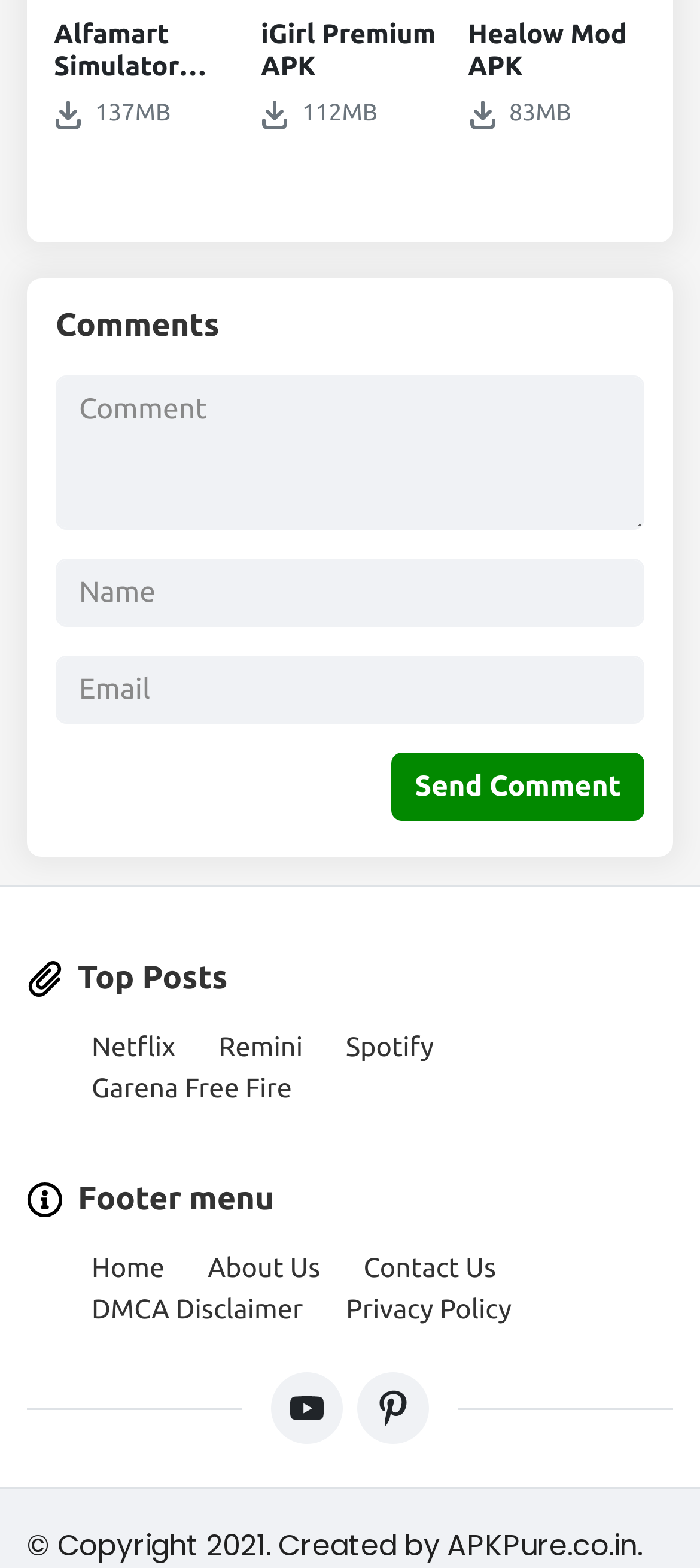What is the purpose of the links in the 'Footer menu' section?
Refer to the image and offer an in-depth and detailed answer to the question.

The 'Footer menu' section contains links to pages such as 'Home', 'About Us', and 'Contact Us', which suggests that they are used to navigate to other pages on the website.